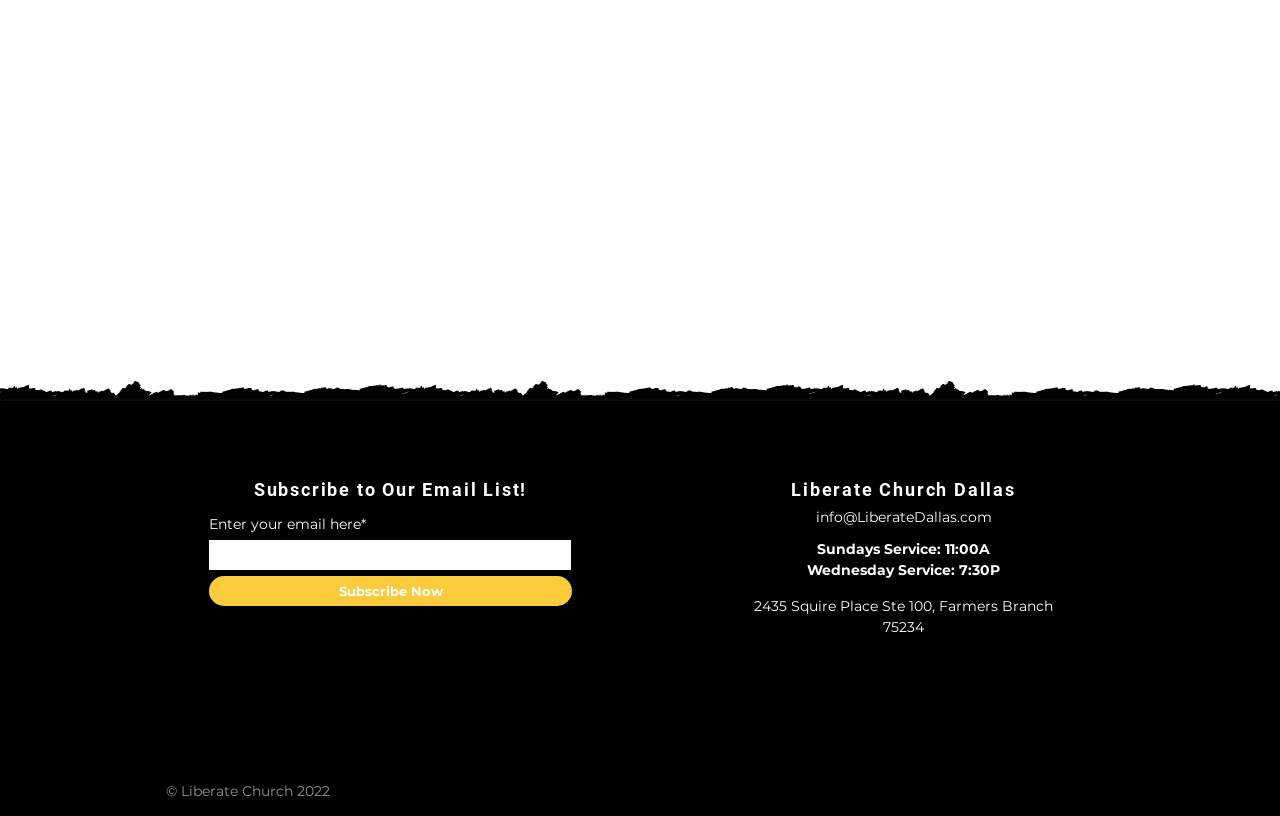Utilize the details in the image to thoroughly answer the following question: What social media platforms are listed?

The social media platforms can be found in the list element 'Social Bar' located at the bottom of the webpage, which contains links to Instagram, Facebook, and YouTube.